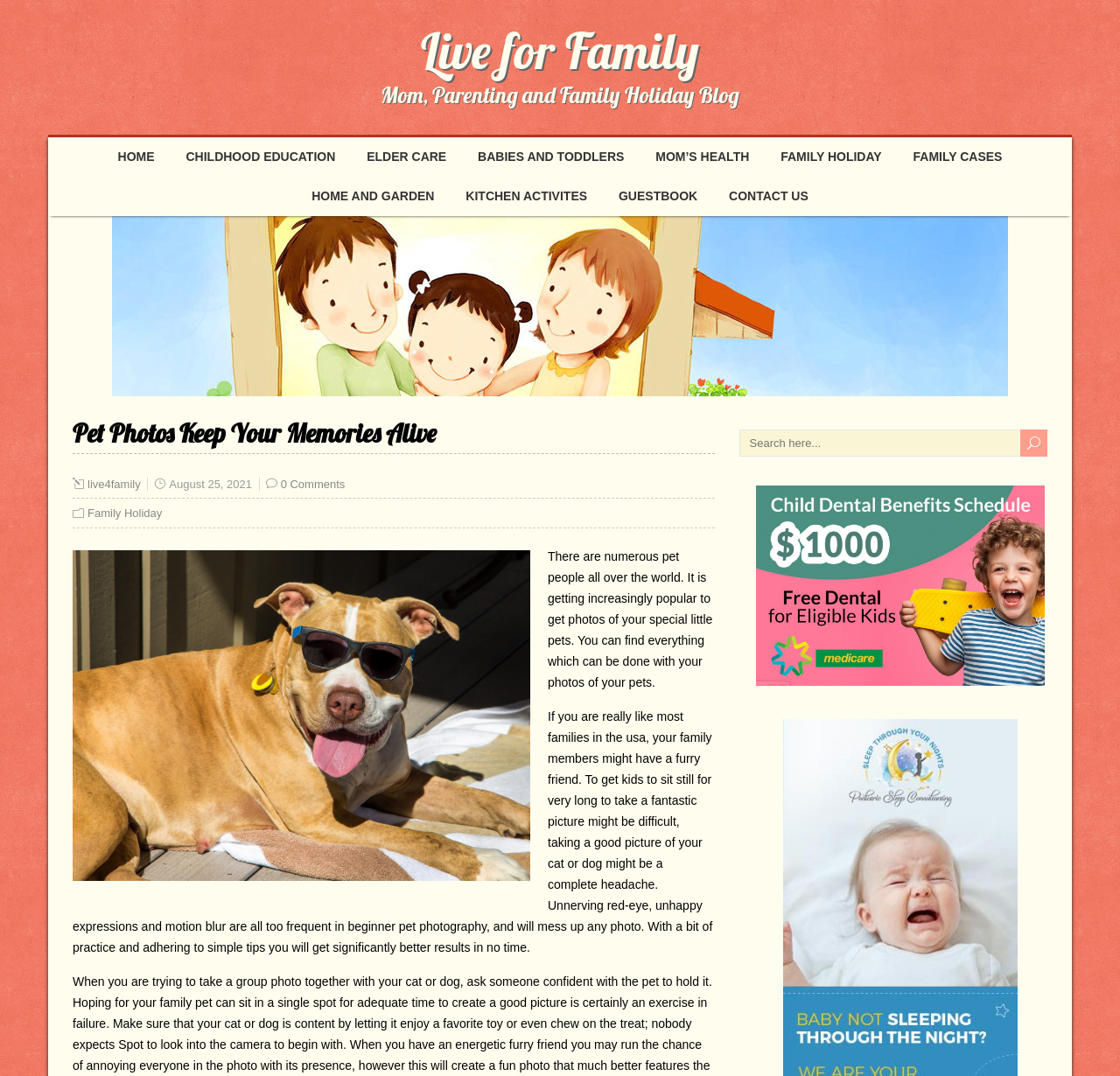Determine the bounding box coordinates of the region to click in order to accomplish the following instruction: "Click on the 'HOME' link". Provide the coordinates as four float numbers between 0 and 1, specifically [left, top, right, bottom].

[0.093, 0.128, 0.15, 0.164]